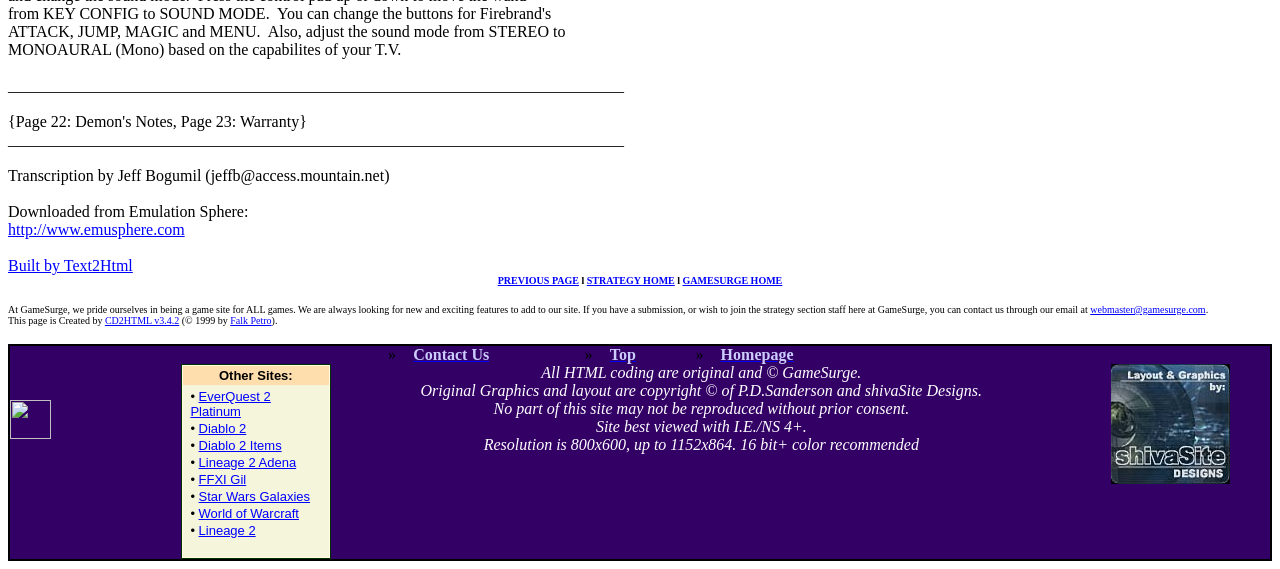Find the bounding box coordinates for the HTML element described as: "Contact Us". The coordinates should consist of four float values between 0 and 1, i.e., [left, top, right, bottom].

[0.323, 0.608, 0.382, 0.638]